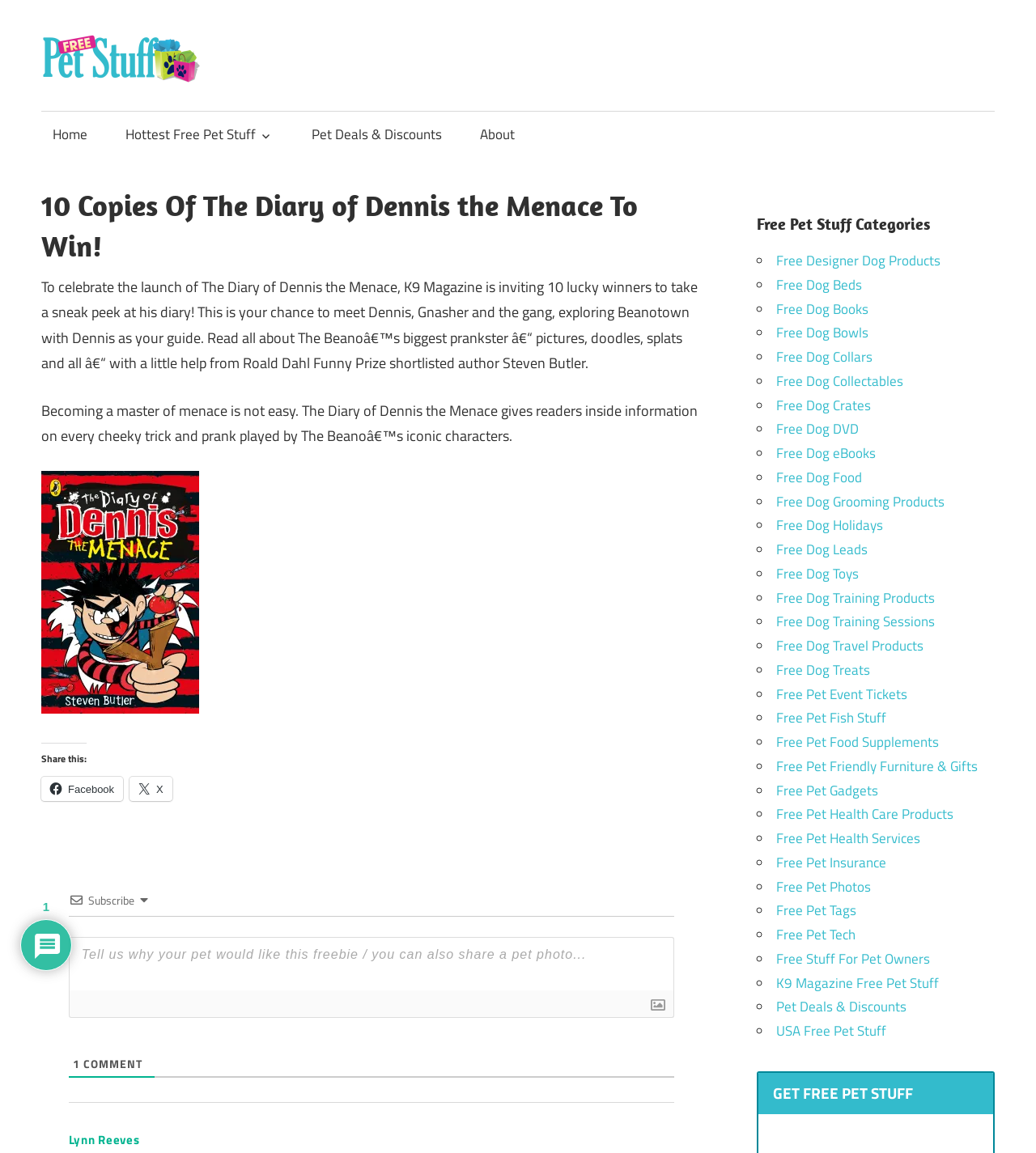Please provide a detailed answer to the question below by examining the image:
What is the name of the magazine hosting the giveaway?

The question asks for the name of the magazine hosting the giveaway. From the webpage, we can see that the meta description mentions 'K9 Magazine is inviting 10 lucky winners to take a sneak peek at his diary!'. Therefore, the answer is 'K9 Magazine'.